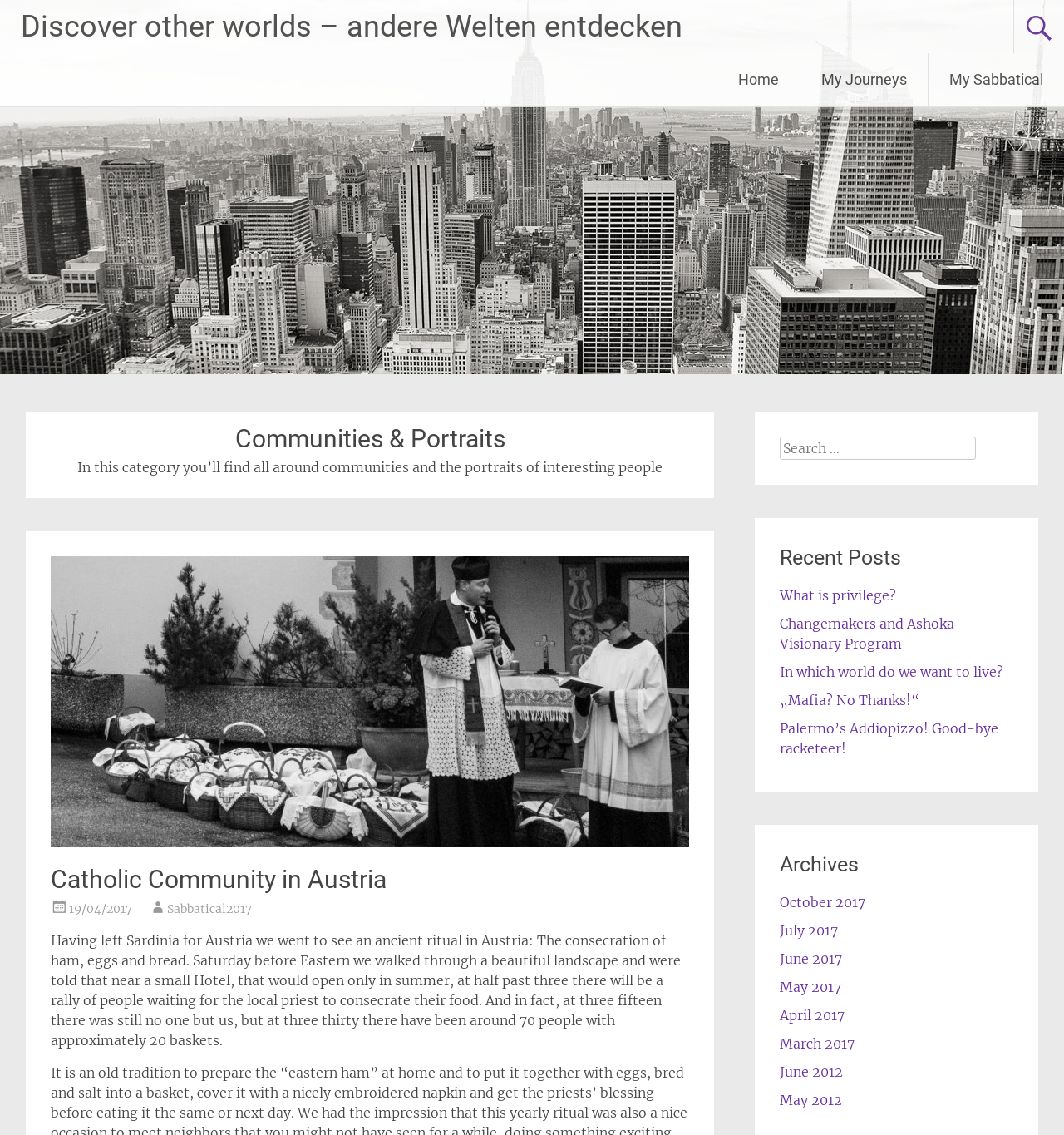Can you identify the bounding box coordinates of the clickable region needed to carry out this instruction: 'View recent post 'What is privilege?''? The coordinates should be four float numbers within the range of 0 to 1, stated as [left, top, right, bottom].

[0.733, 0.517, 0.842, 0.532]